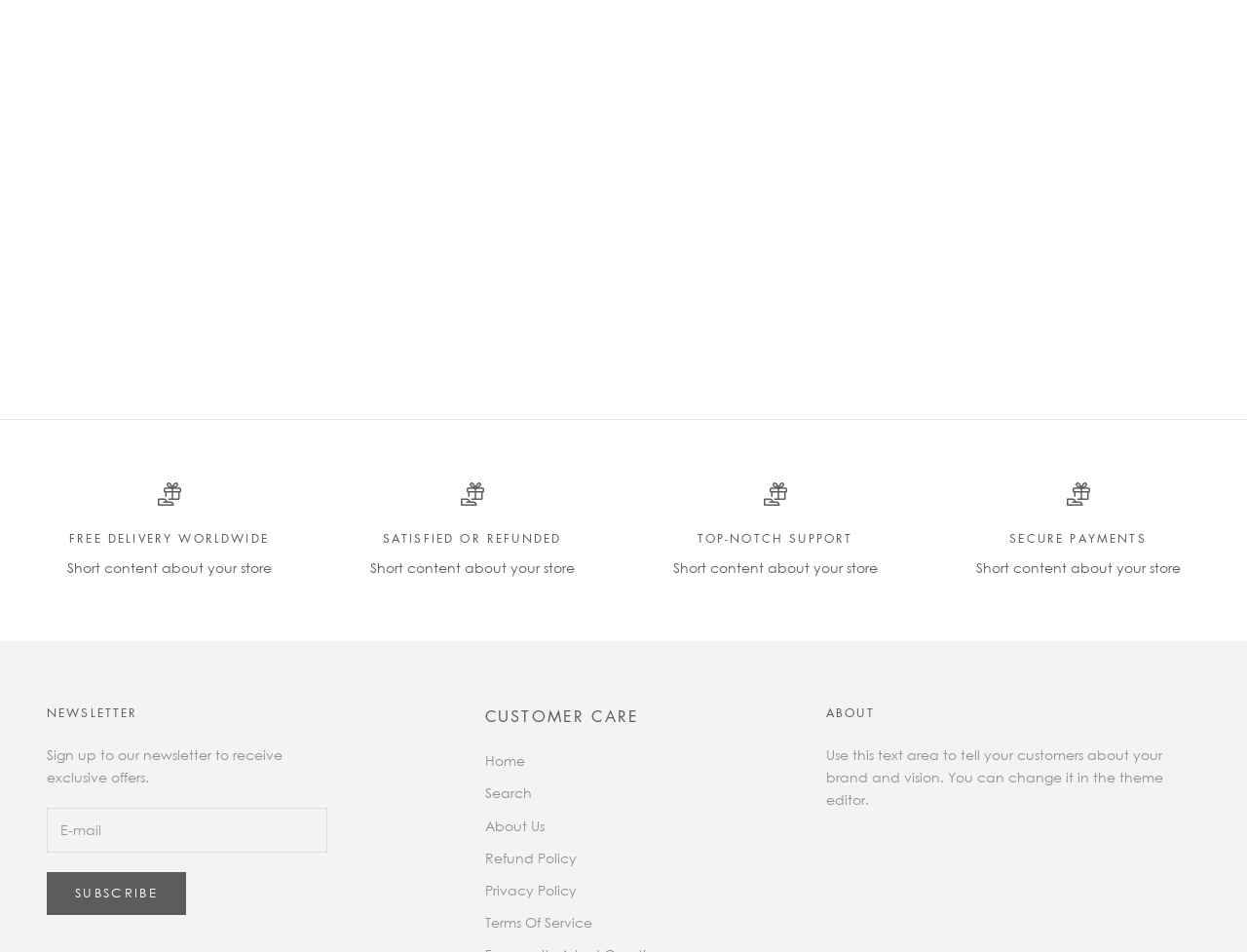Please find the bounding box coordinates of the element that must be clicked to perform the given instruction: "Click the 'FEAR OF GOD ESSENTIALS SS22 PULLOVER ‘BLACK’' link". The coordinates should be four float numbers from 0 to 1, i.e., [left, top, right, bottom].

[0.278, 0.042, 0.481, 0.232]